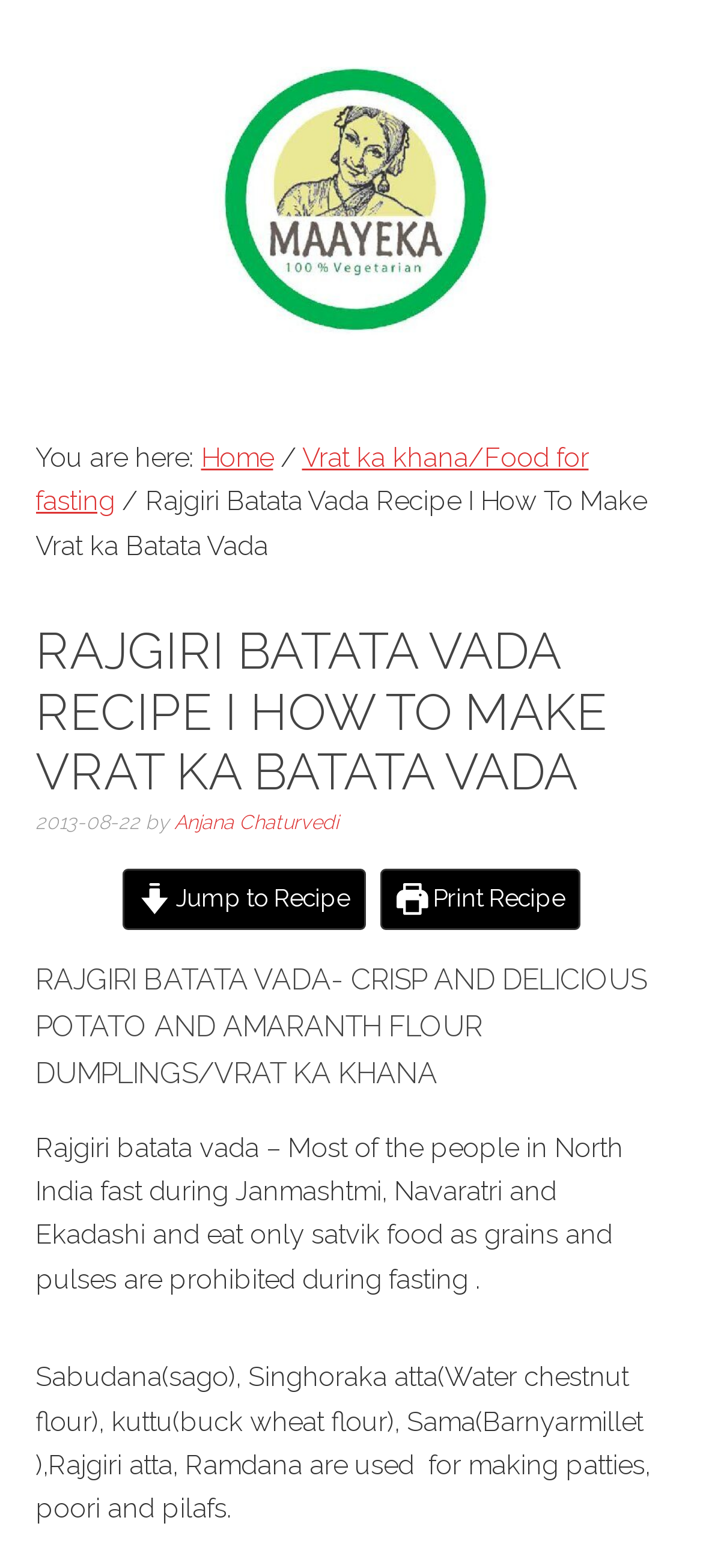What is the name of the recipe?
Using the image as a reference, answer the question in detail.

The name of the recipe can be found in the heading of the webpage, which is 'RAJGIRI BATATA VADA RECIPE I HOW TO MAKE VRAT KA BATATA VADA'.